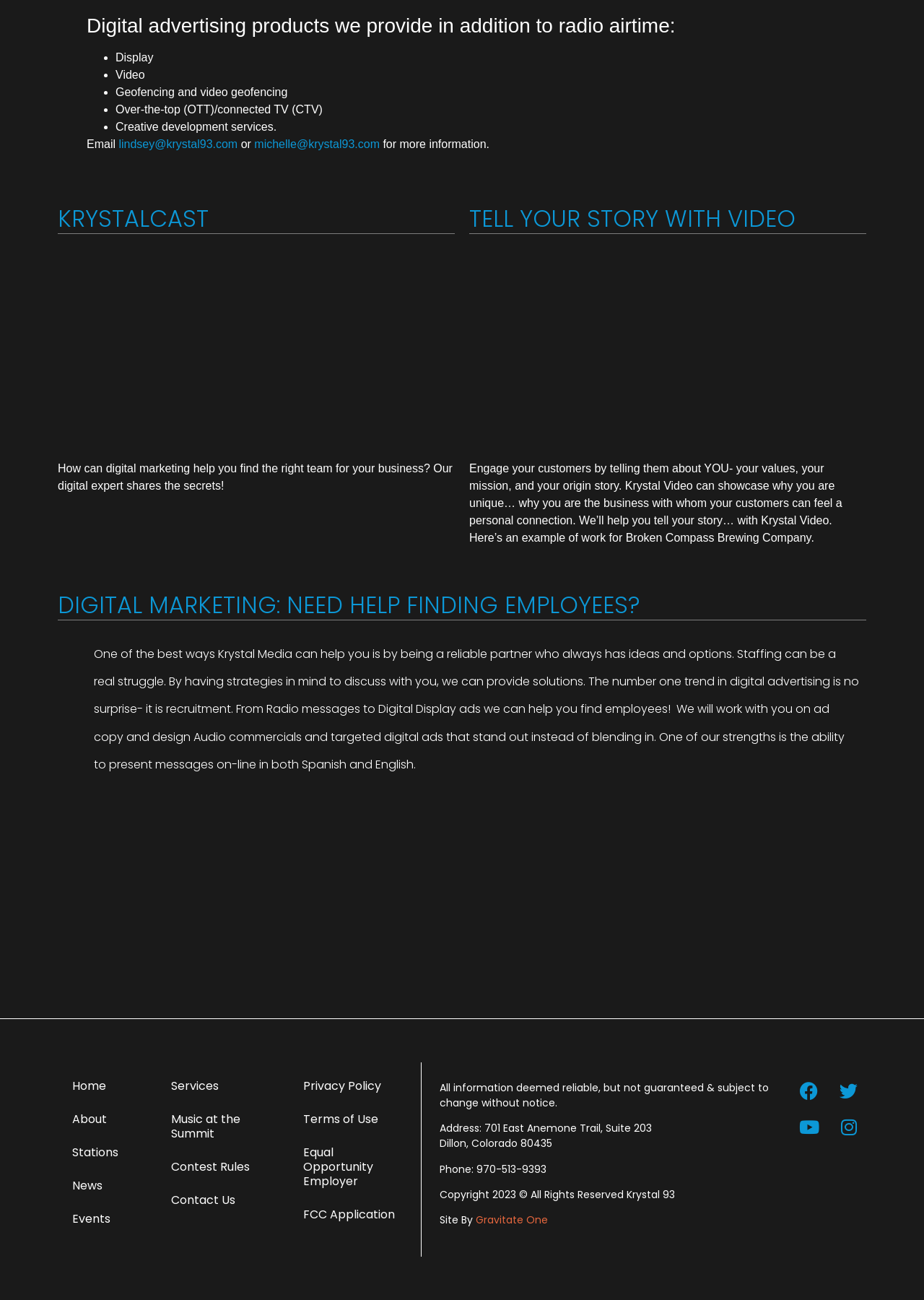Given the following UI element description: "Equal Opportunity Employer", find the bounding box coordinates in the webpage screenshot.

[0.312, 0.874, 0.448, 0.922]